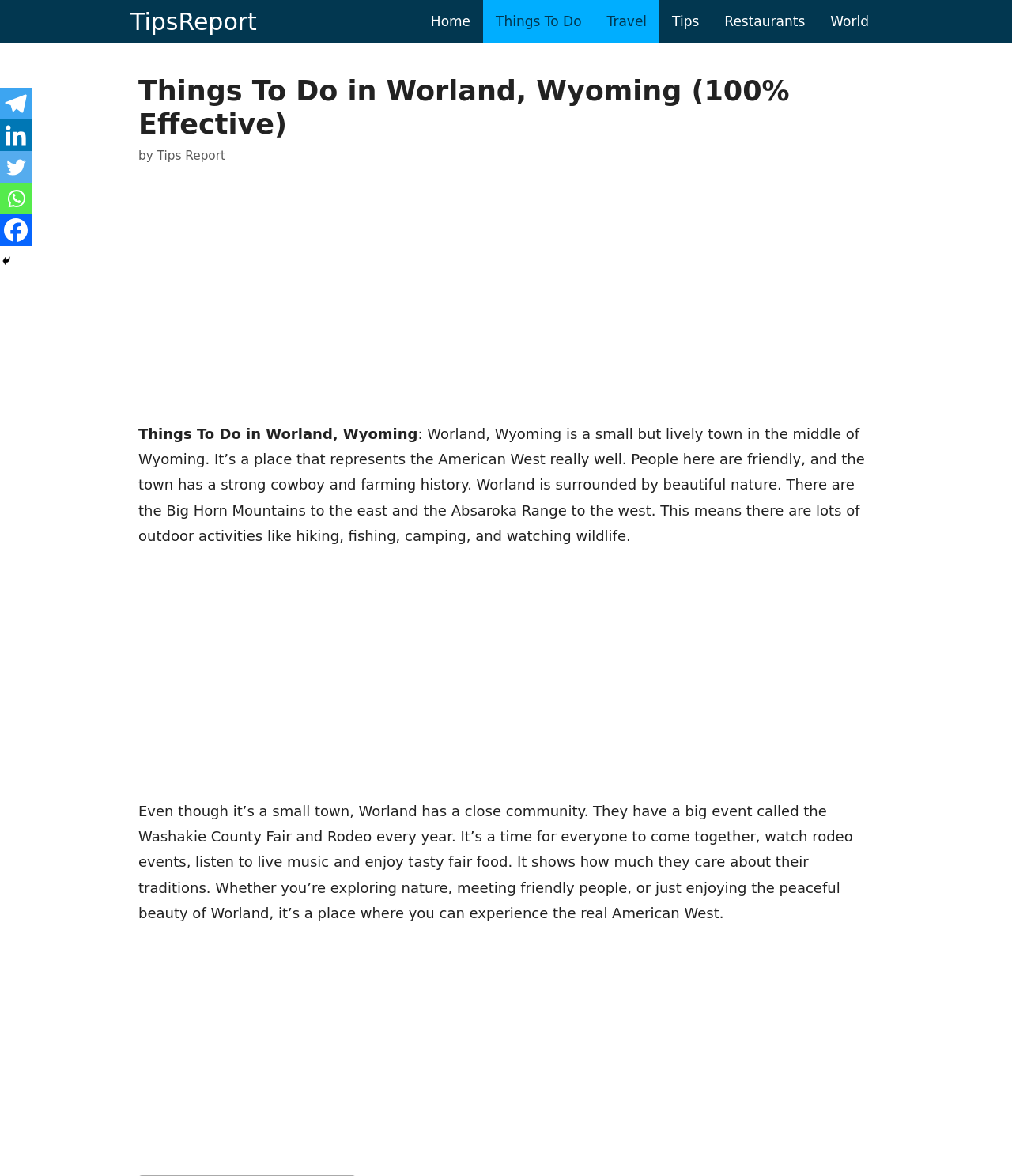Find the bounding box of the element with the following description: "aria-label="Facebook" title="Facebook"". The coordinates must be four float numbers between 0 and 1, formatted as [left, top, right, bottom].

[0.0, 0.182, 0.031, 0.209]